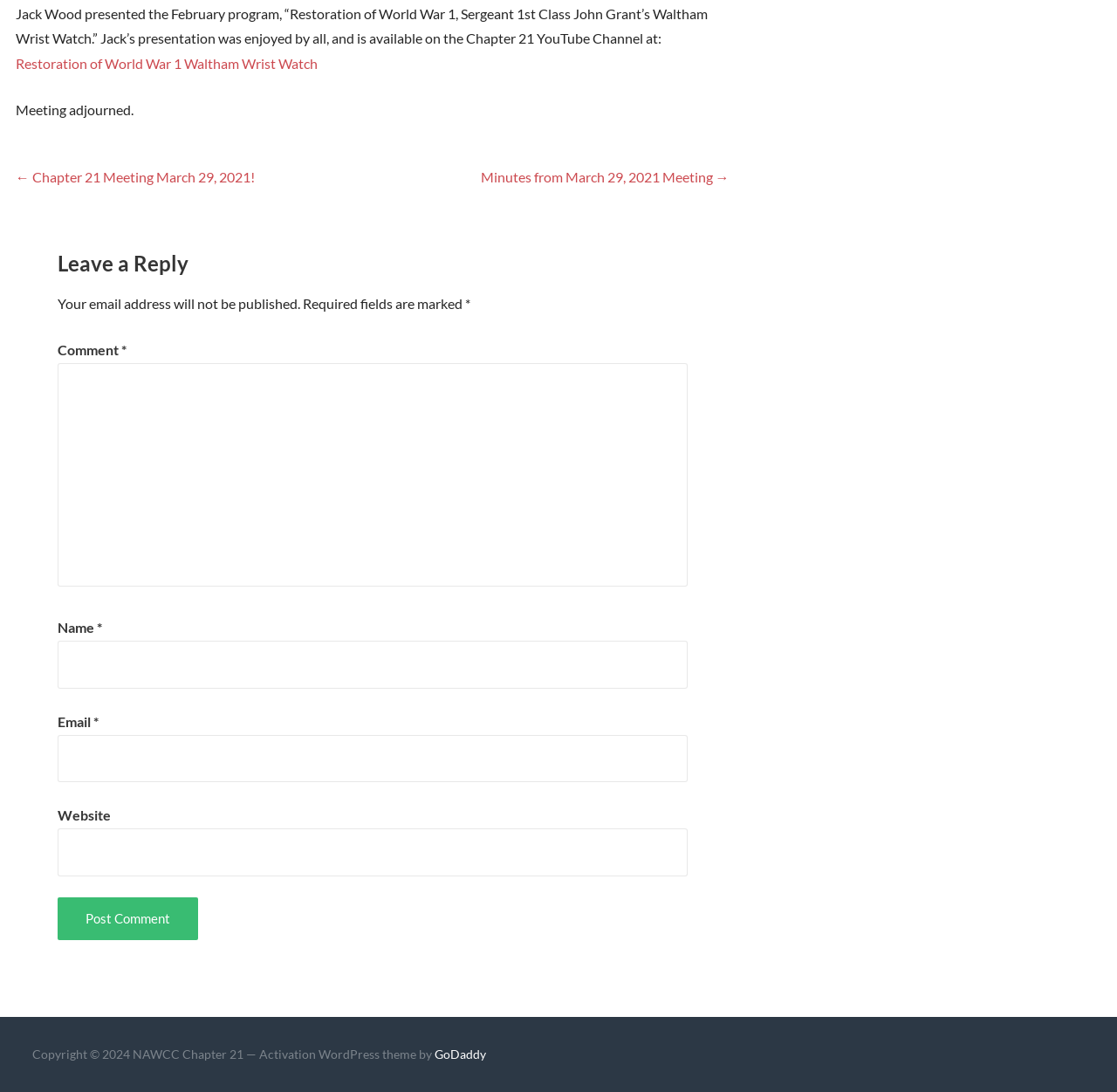Pinpoint the bounding box coordinates of the clickable element needed to complete the instruction: "Read the 'Best Option Brokers in Barbados - Top Online Trading Platforms for 2024' heading". The coordinates should be provided as four float numbers between 0 and 1: [left, top, right, bottom].

None